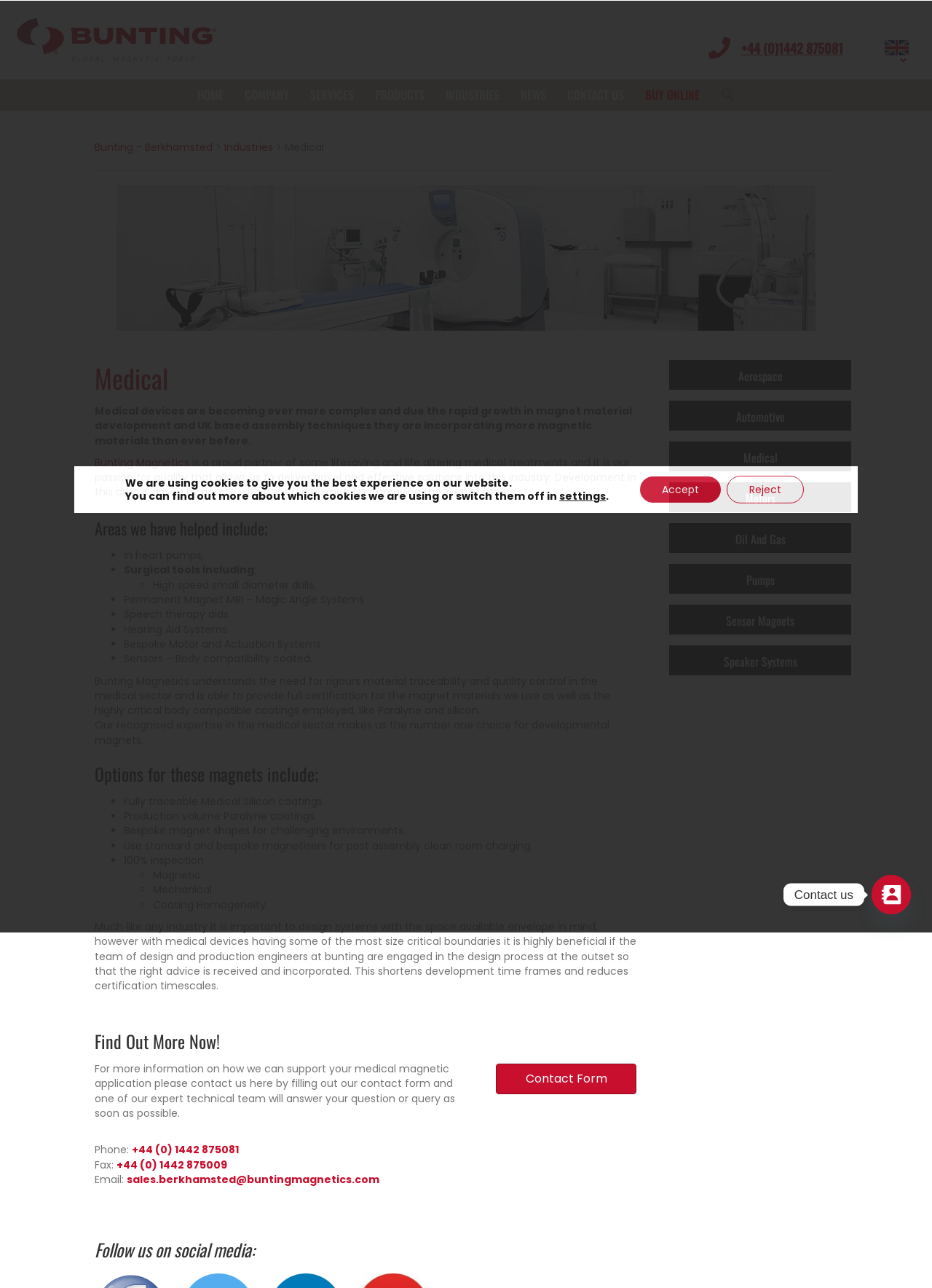Please identify the bounding box coordinates of the area that needs to be clicked to follow this instruction: "Click on the 'HOME' link".

[0.2, 0.062, 0.25, 0.086]